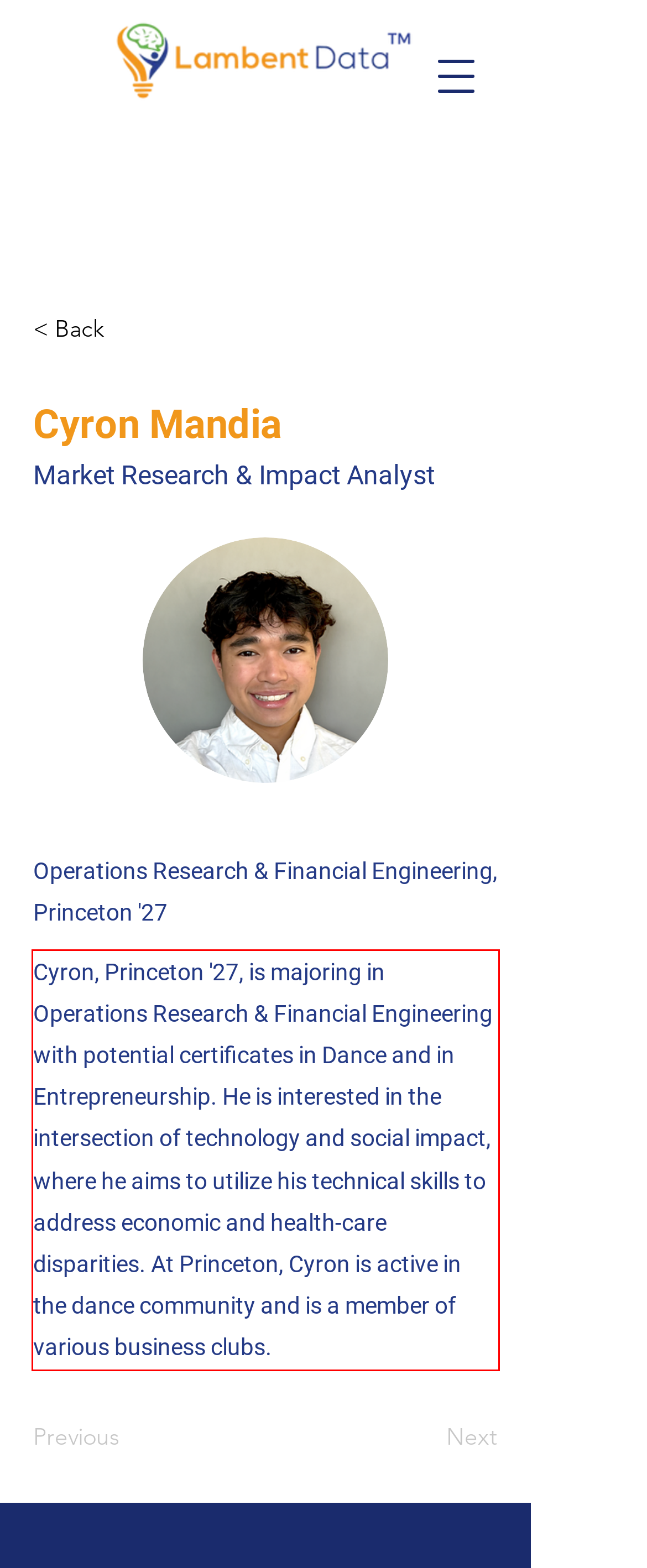Analyze the webpage screenshot and use OCR to recognize the text content in the red bounding box.

Cyron, Princeton '27, is majoring in Operations Research & Financial Engineering with potential certificates in Dance and in Entrepreneurship. He is interested in the intersection of technology and social impact, where he aims to utilize his technical skills to address economic and health-care disparities. At Princeton, Cyron is active in the dance community and is a member of various business clubs.